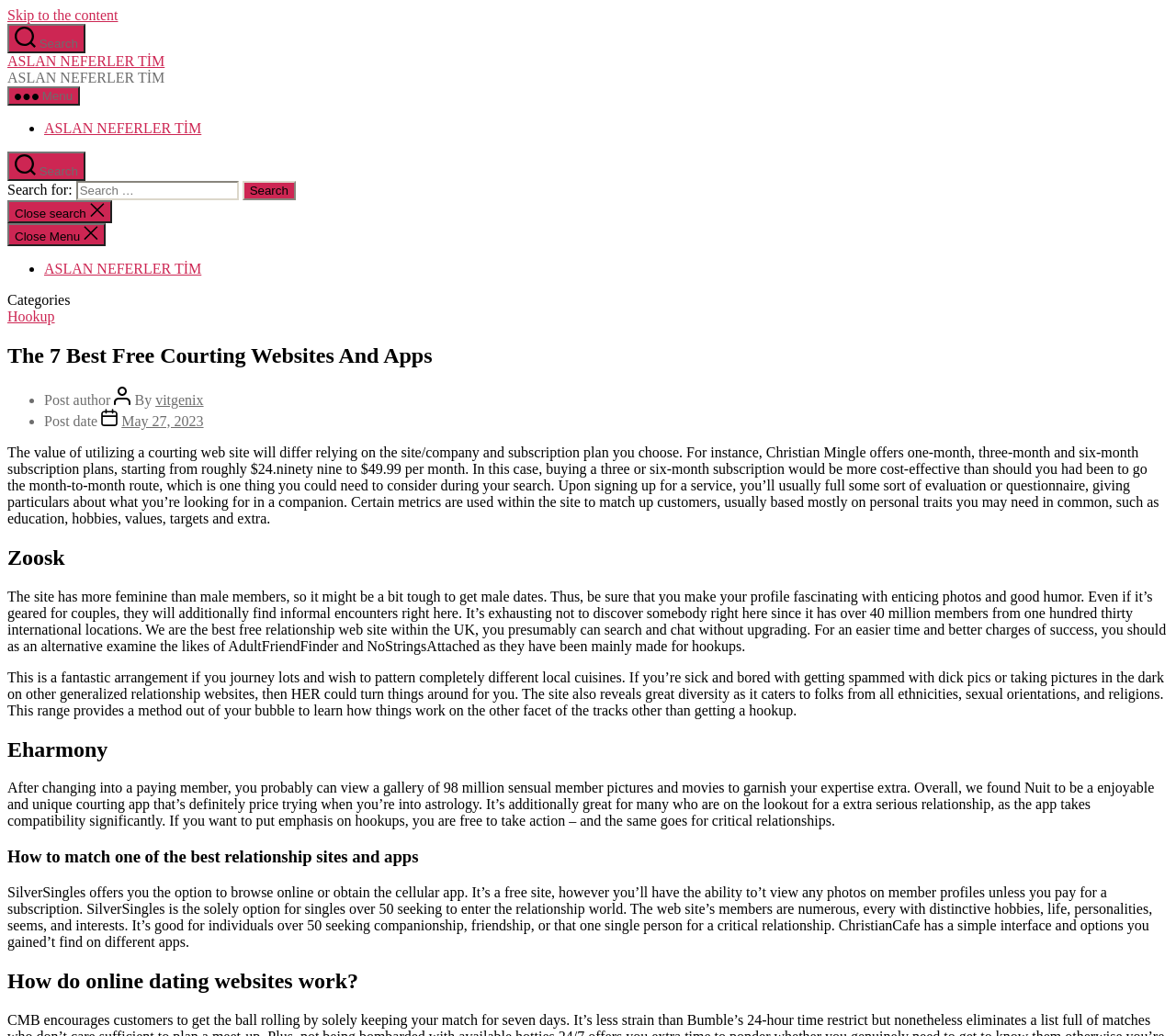What is the benefit of buying a three or six-month subscription on Christian Mingle?
Refer to the image and answer the question using a single word or phrase.

More cost-effective